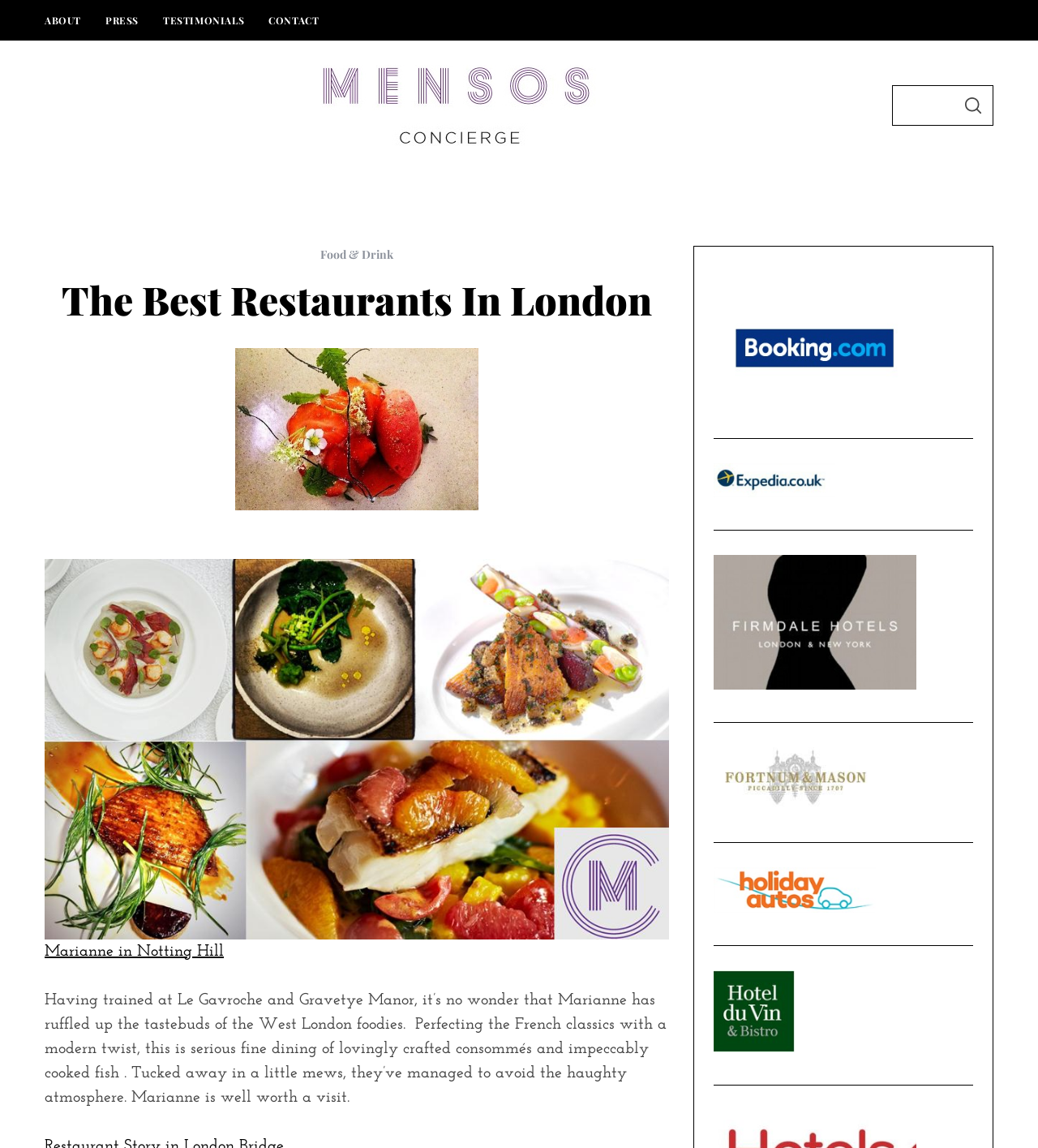Bounding box coordinates are specified in the format (top-left x, top-left y, bottom-right x, bottom-right y). All values are floating point numbers bounded between 0 and 1. Please provide the bounding box coordinate of the region this sentence describes: Food & Drink

[0.309, 0.215, 0.379, 0.228]